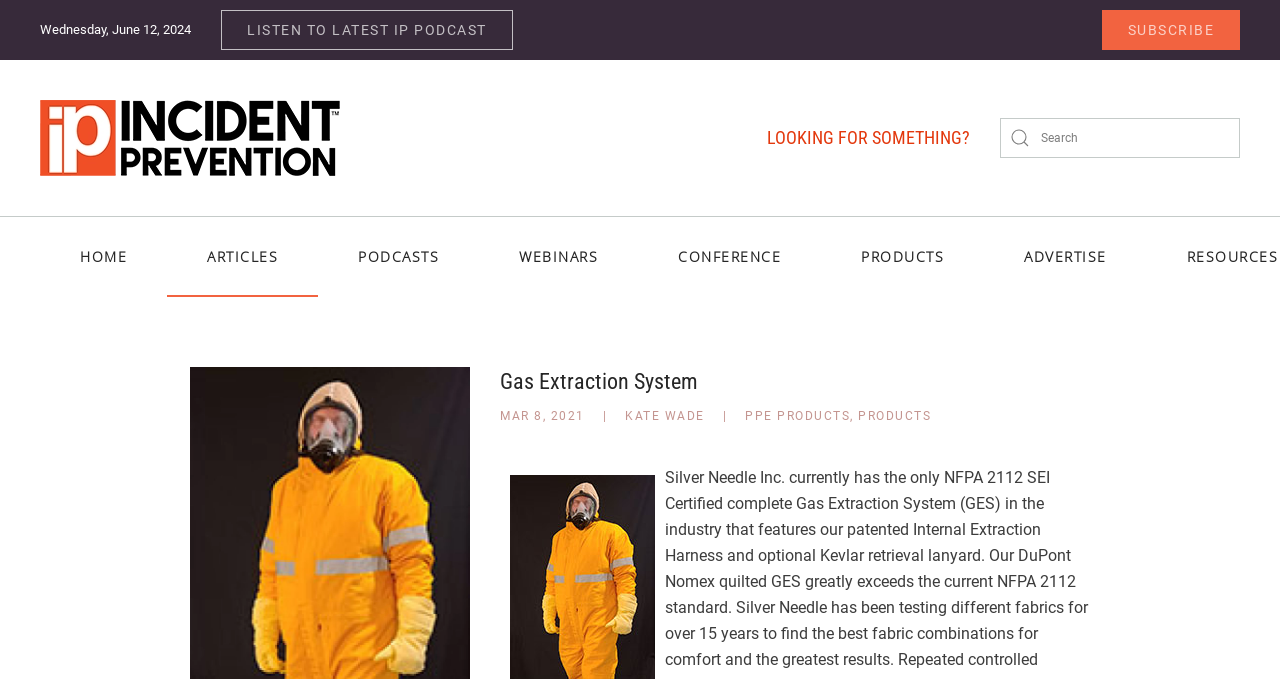Please indicate the bounding box coordinates for the clickable area to complete the following task: "Listen to latest IP podcast". The coordinates should be specified as four float numbers between 0 and 1, i.e., [left, top, right, bottom].

[0.173, 0.015, 0.4, 0.074]